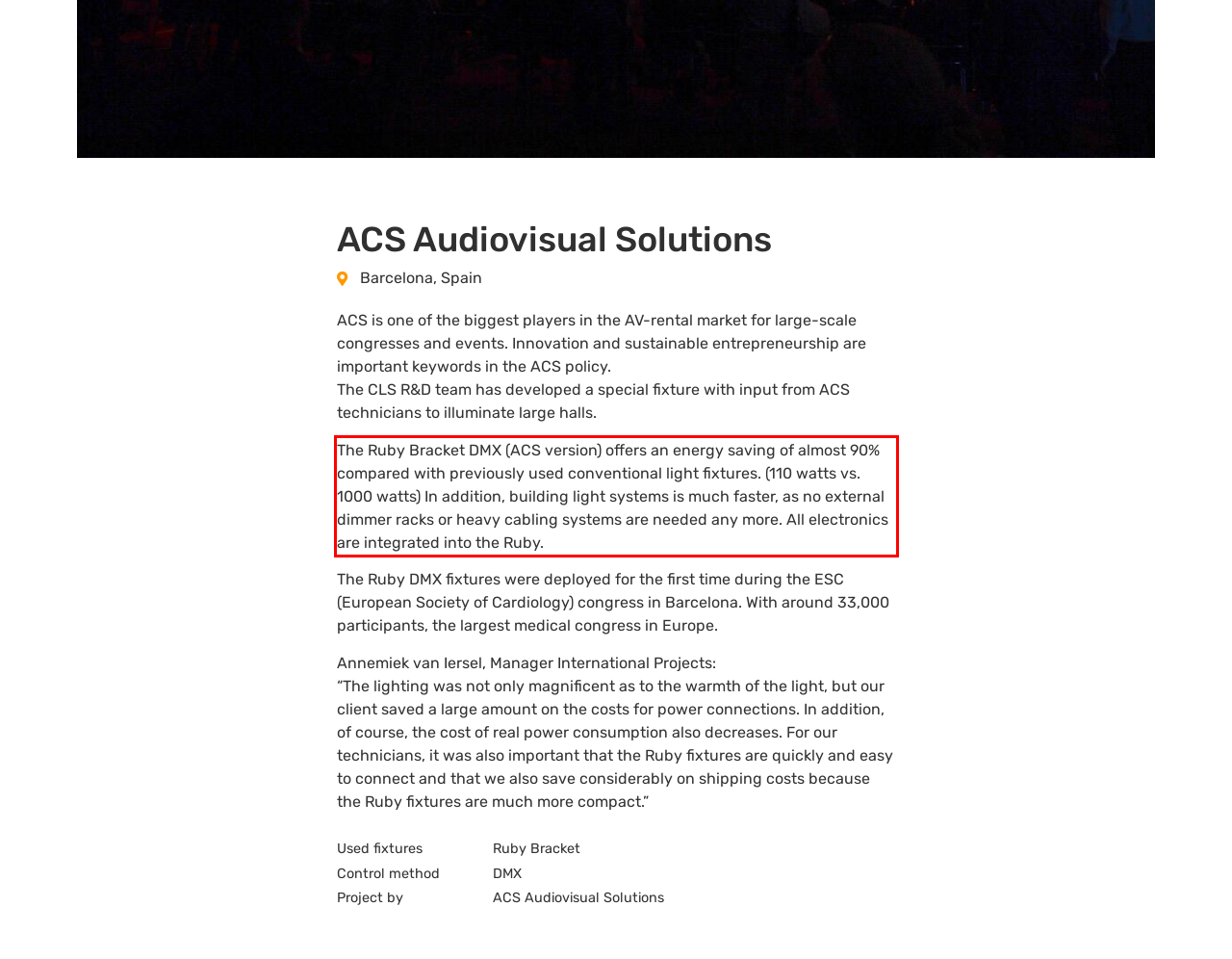You are looking at a screenshot of a webpage with a red rectangle bounding box. Use OCR to identify and extract the text content found inside this red bounding box.

The Ruby Bracket DMX (ACS version) offers an energy saving of almost 90% compared with previously used conventional light fixtures. (110 watts vs. 1000 watts) In addition, building light systems is much faster, as no external dimmer racks or heavy cabling systems are needed any more. All electronics are integrated into the Ruby.